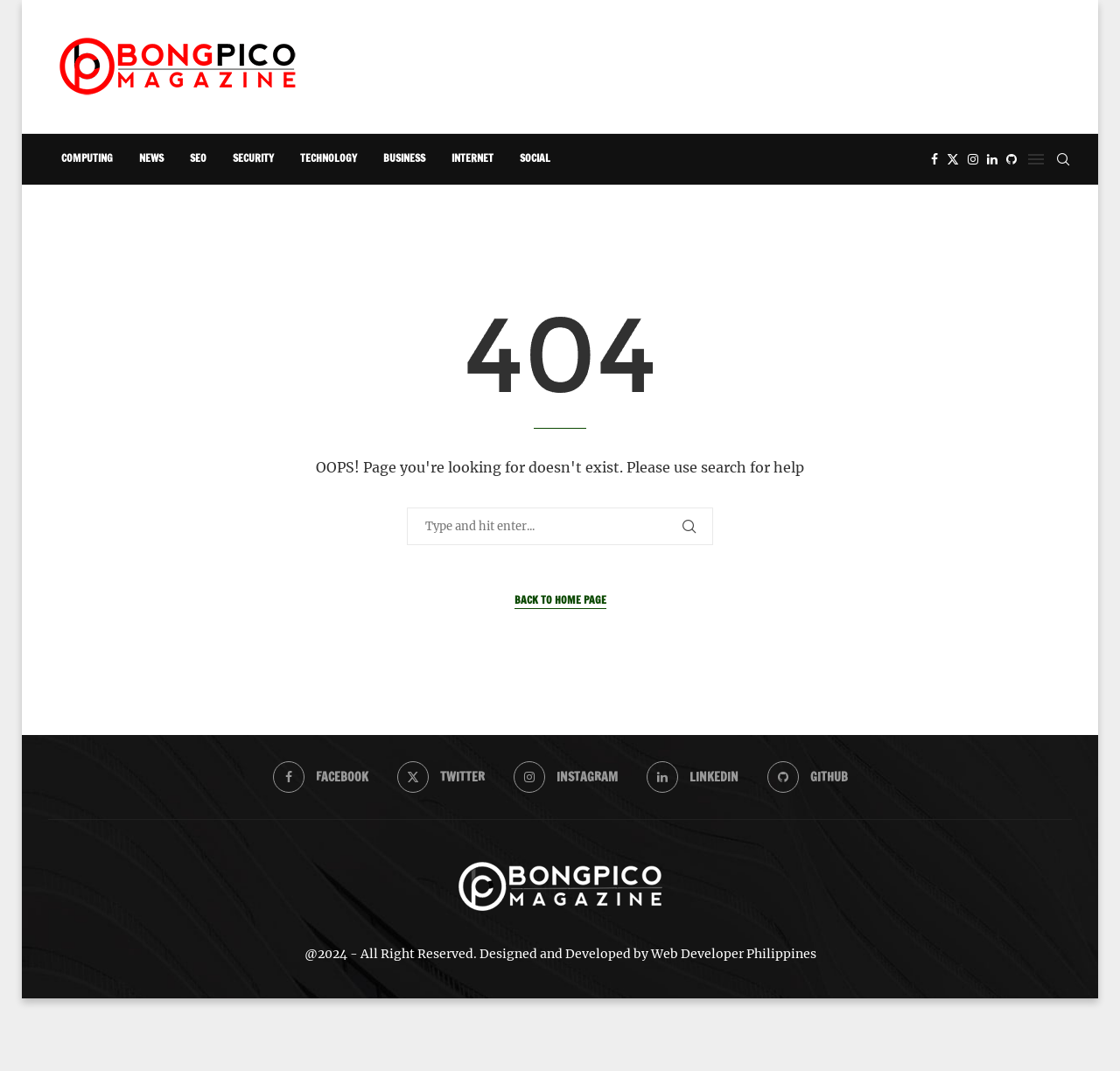What categories are listed on the top?
Please respond to the question thoroughly and include all relevant details.

The webpage has a layout table with multiple links listed horizontally, including COMPUTING, NEWS, SEO, SECURITY, TECHNOLOGY, BUSINESS, and INTERNET, which appear to be categories or topics.